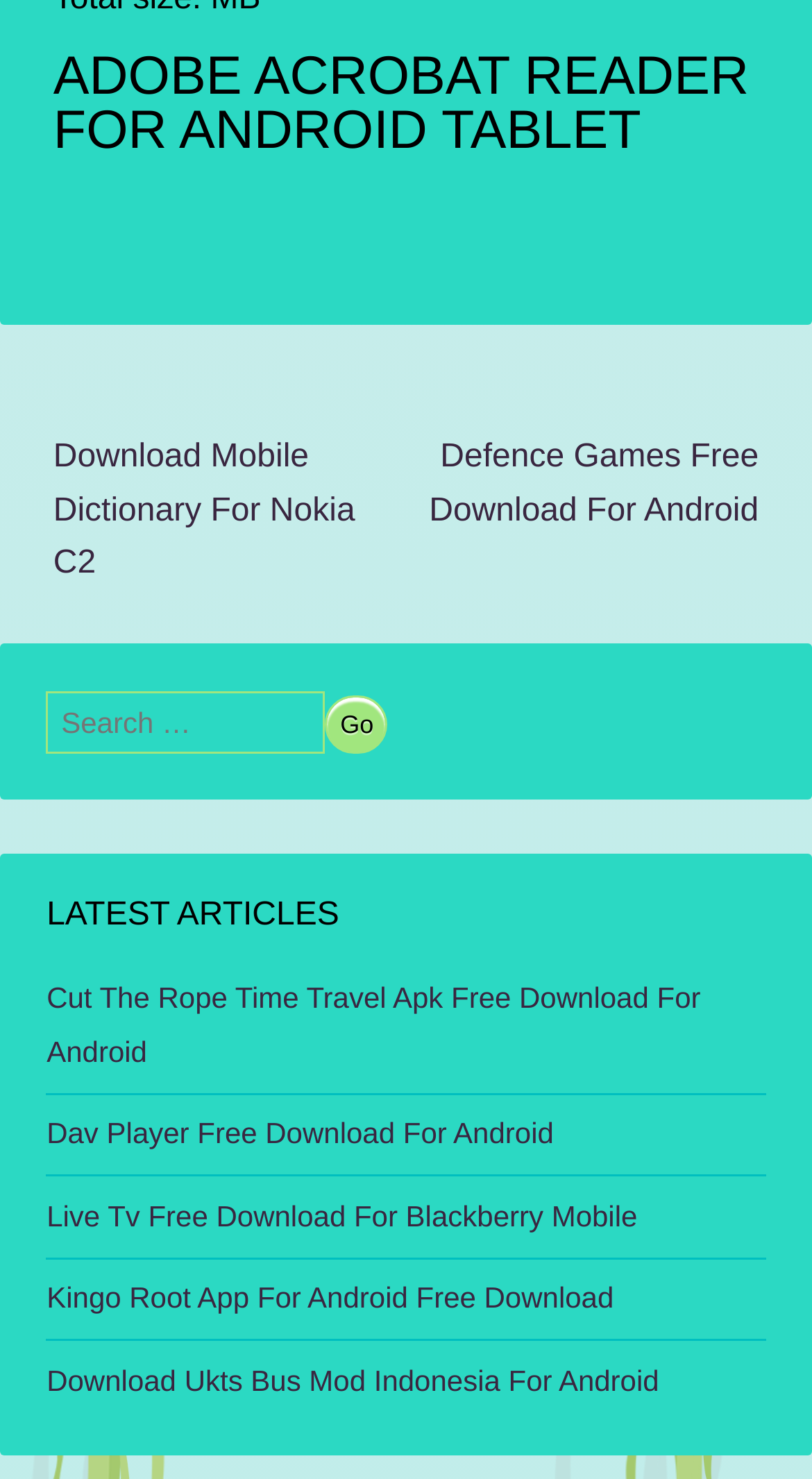Please respond to the question with a concise word or phrase:
What type of content is available on this website?

Android apps and games